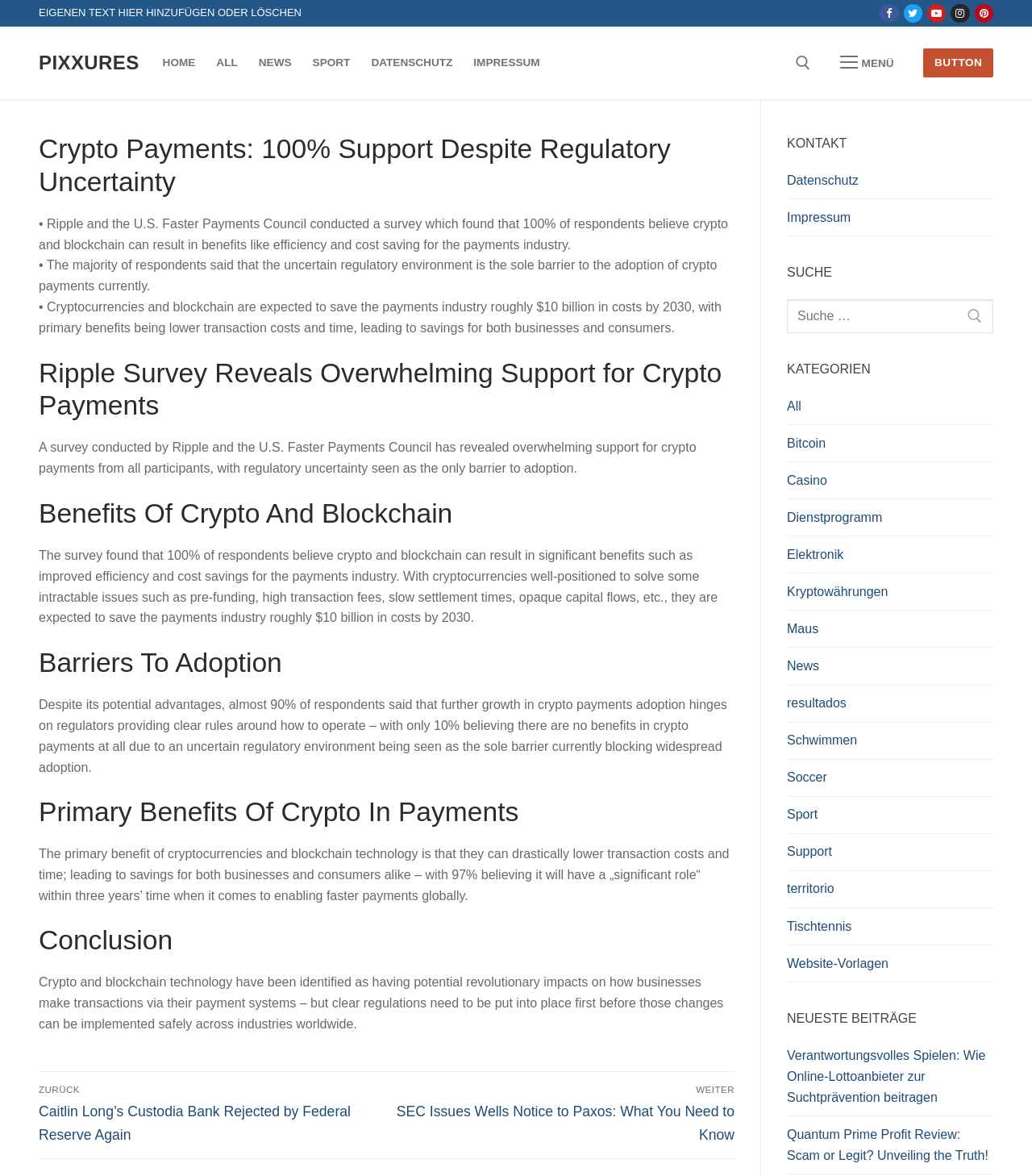From the webpage screenshot, identify the region described by parent_node: Suchen nach:. Provide the bounding box coordinates as (top-left x, top-left y, bottom-right x, bottom-right y), with each value being a floating point number between 0 and 1.

[0.927, 0.255, 0.962, 0.283]